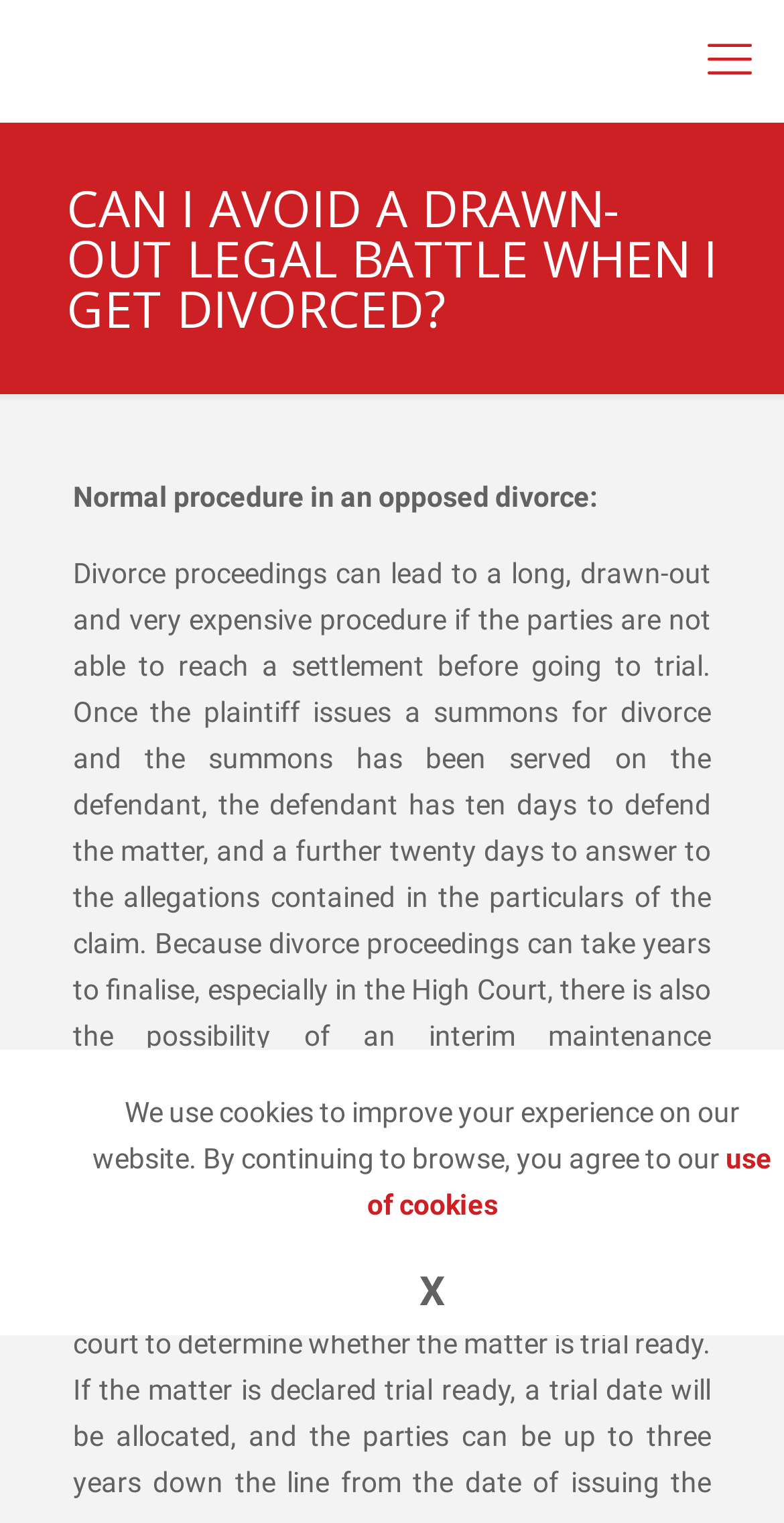Extract the heading text from the webpage.

CAN I AVOID A DRAWN-OUT LEGAL BATTLE WHEN I GET DIVORCED?